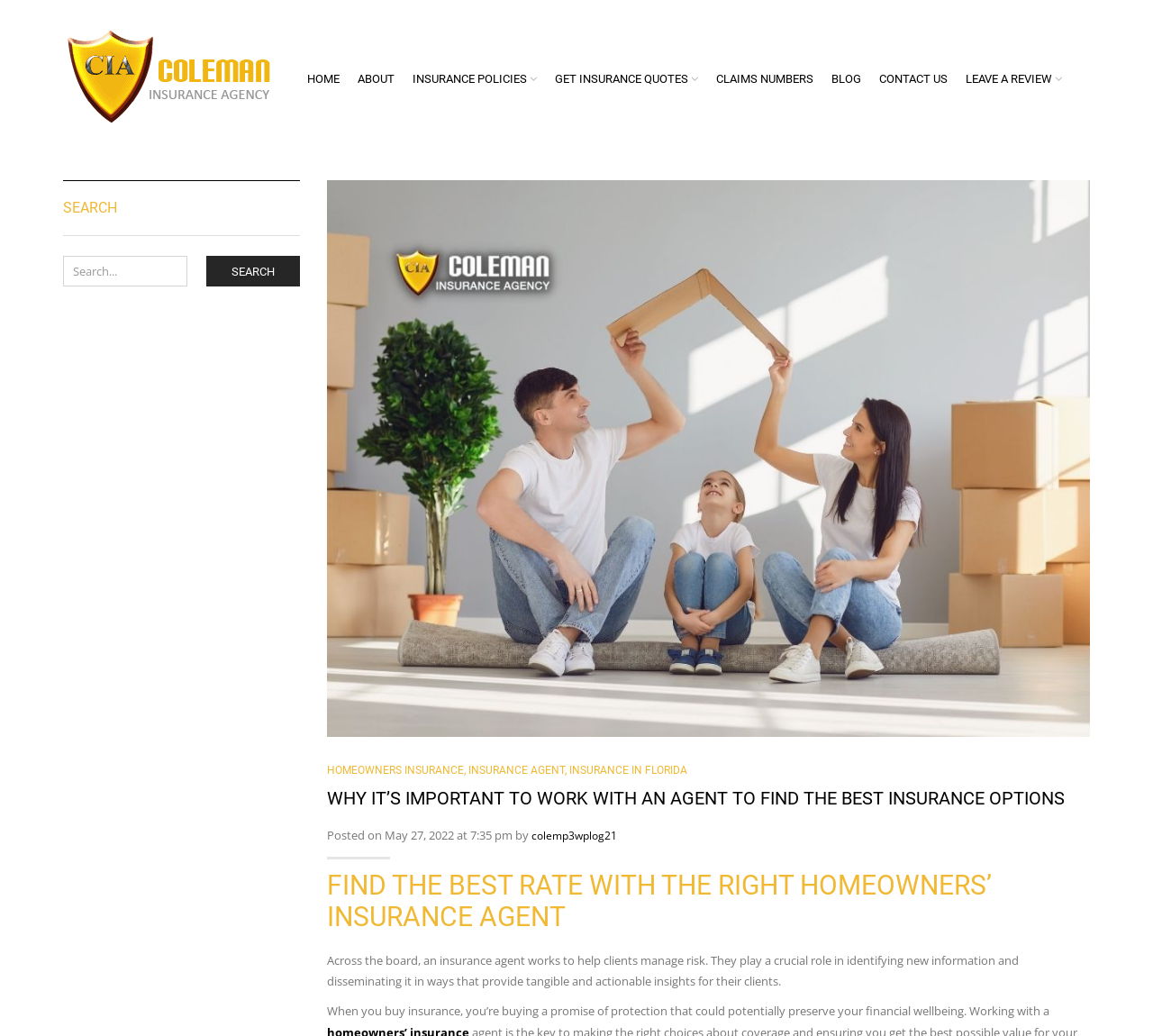Determine the bounding box coordinates of the element that should be clicked to execute the following command: "Get insurance quotes".

[0.473, 0.06, 0.613, 0.1]